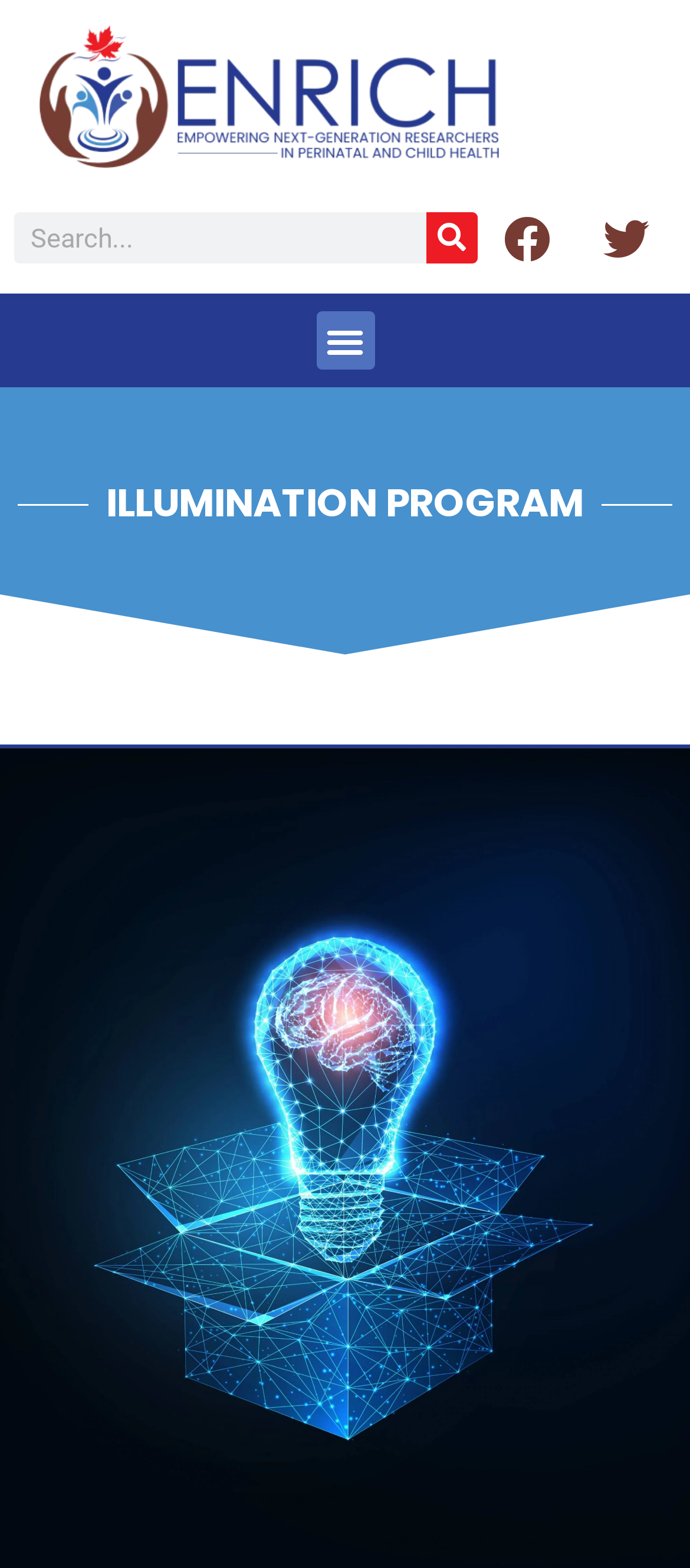What is the purpose of the search box?
Answer the question with a single word or phrase derived from the image.

To search the website